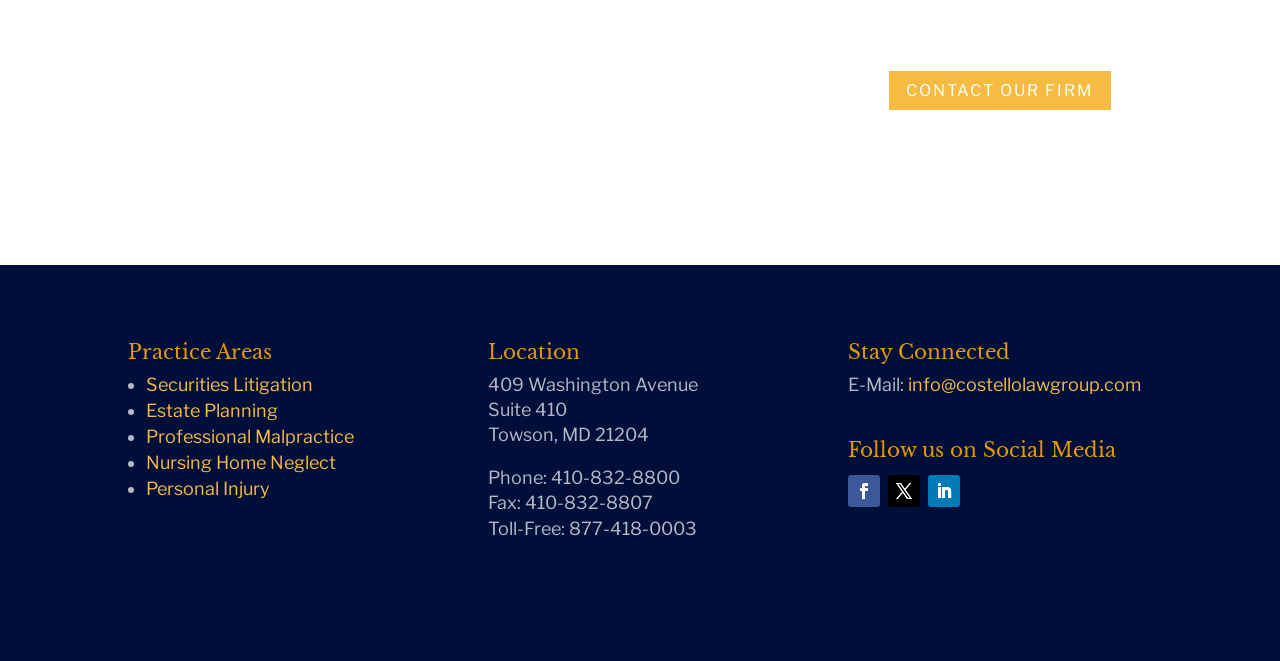Determine the bounding box coordinates of the section I need to click to execute the following instruction: "Get the email address". Provide the coordinates as four float numbers between 0 and 1, i.e., [left, top, right, bottom].

[0.71, 0.565, 0.892, 0.597]